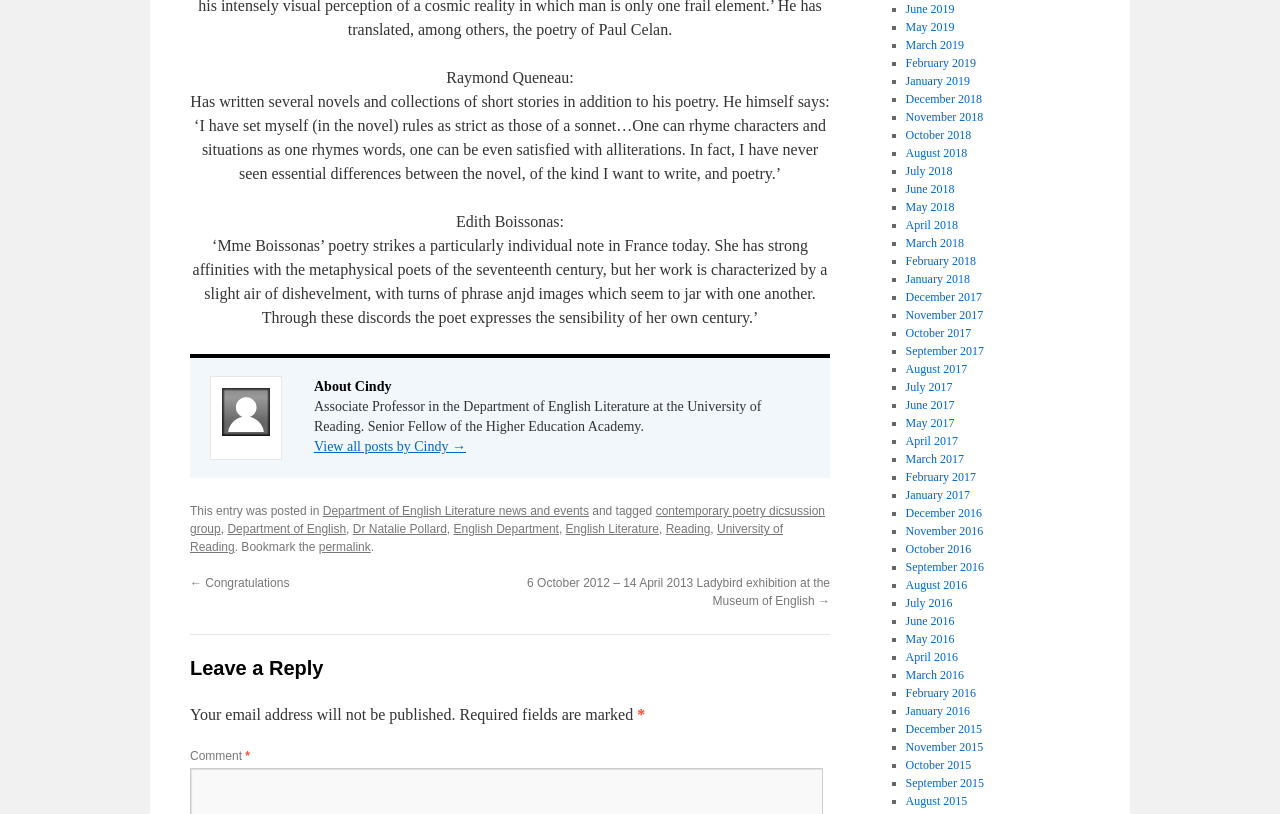Find the bounding box coordinates of the element you need to click on to perform this action: 'Leave a reply'. The coordinates should be represented by four float values between 0 and 1, in the format [left, top, right, bottom].

[0.148, 0.803, 0.648, 0.842]